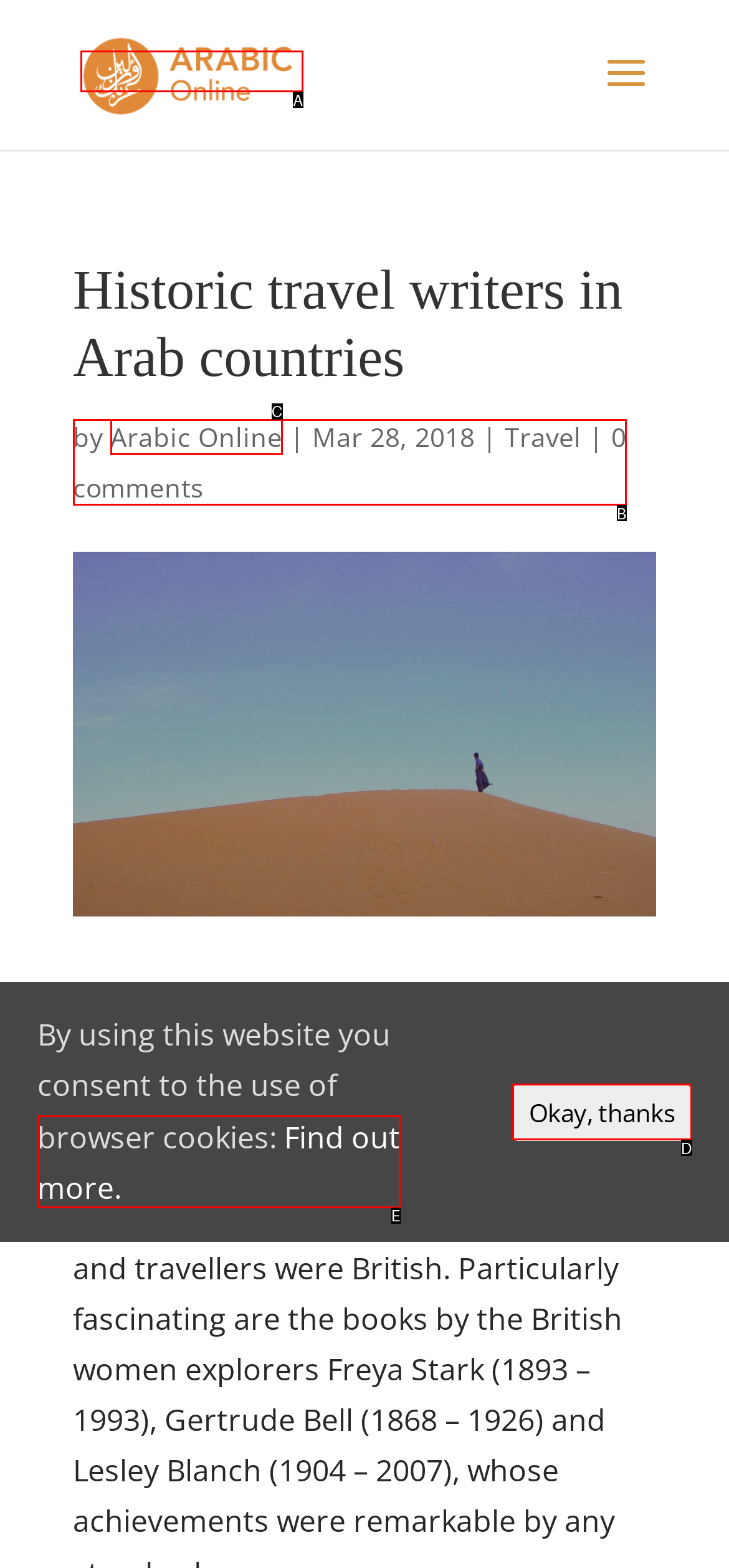Select the HTML element that corresponds to the description: Okay, thanks. Reply with the letter of the correct option.

D